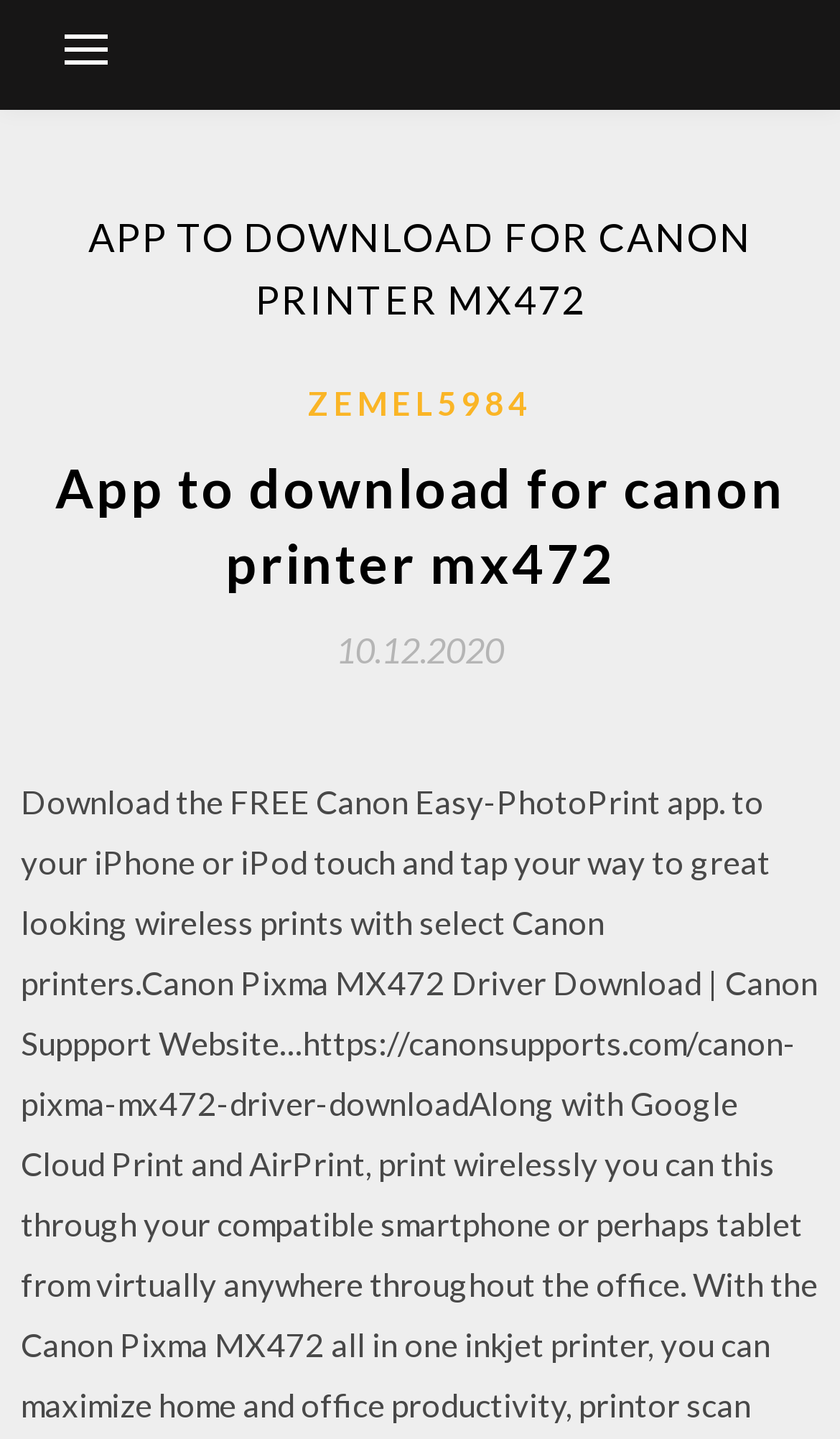Review the image closely and give a comprehensive answer to the question: What type of products are available on this website?

The type of products available on this website can be inferred from the presence of a printer model and the mention of 'Office Equipment' in the context of the webpage.